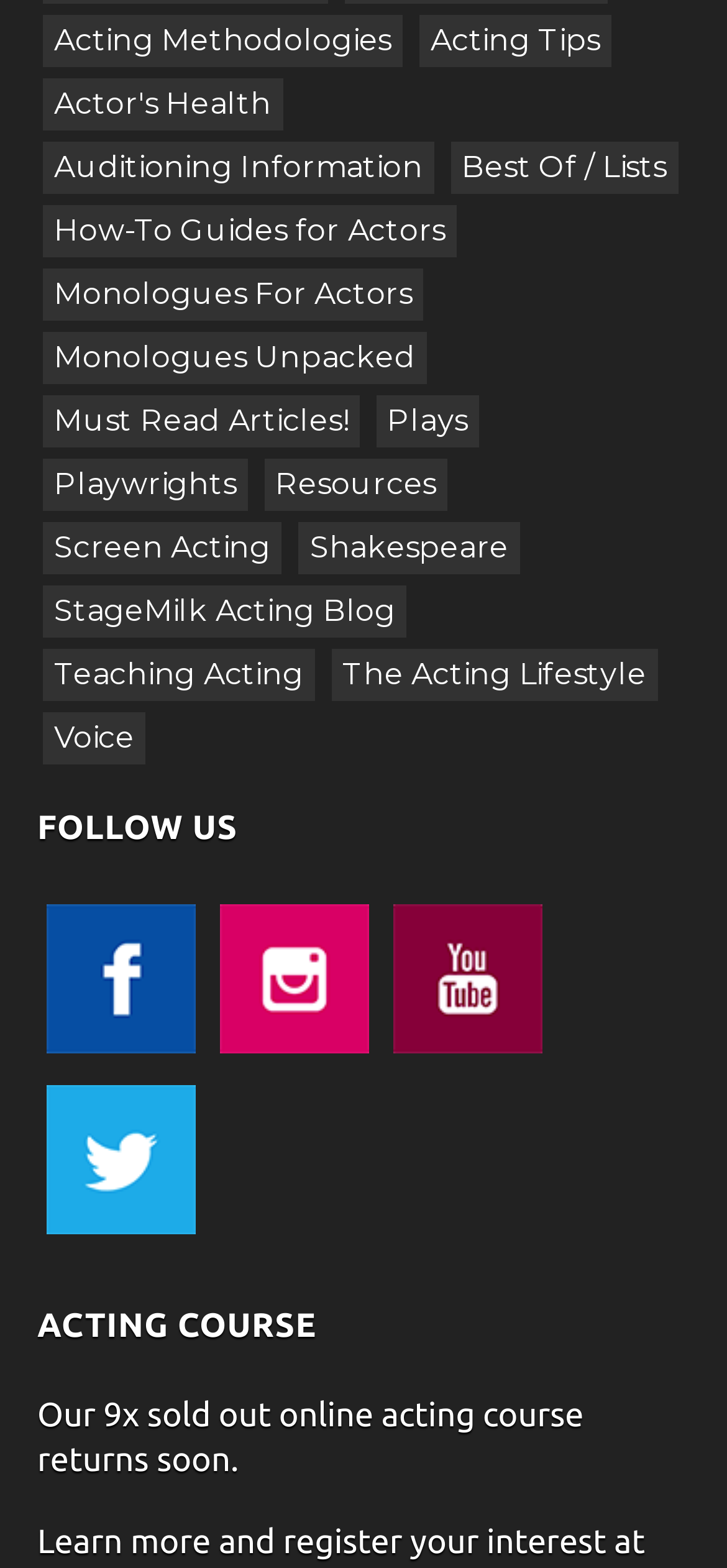Please identify the bounding box coordinates of the element I should click to complete this instruction: 'Explore Monologues For Actors'. The coordinates should be given as four float numbers between 0 and 1, like this: [left, top, right, bottom].

[0.059, 0.172, 0.583, 0.205]